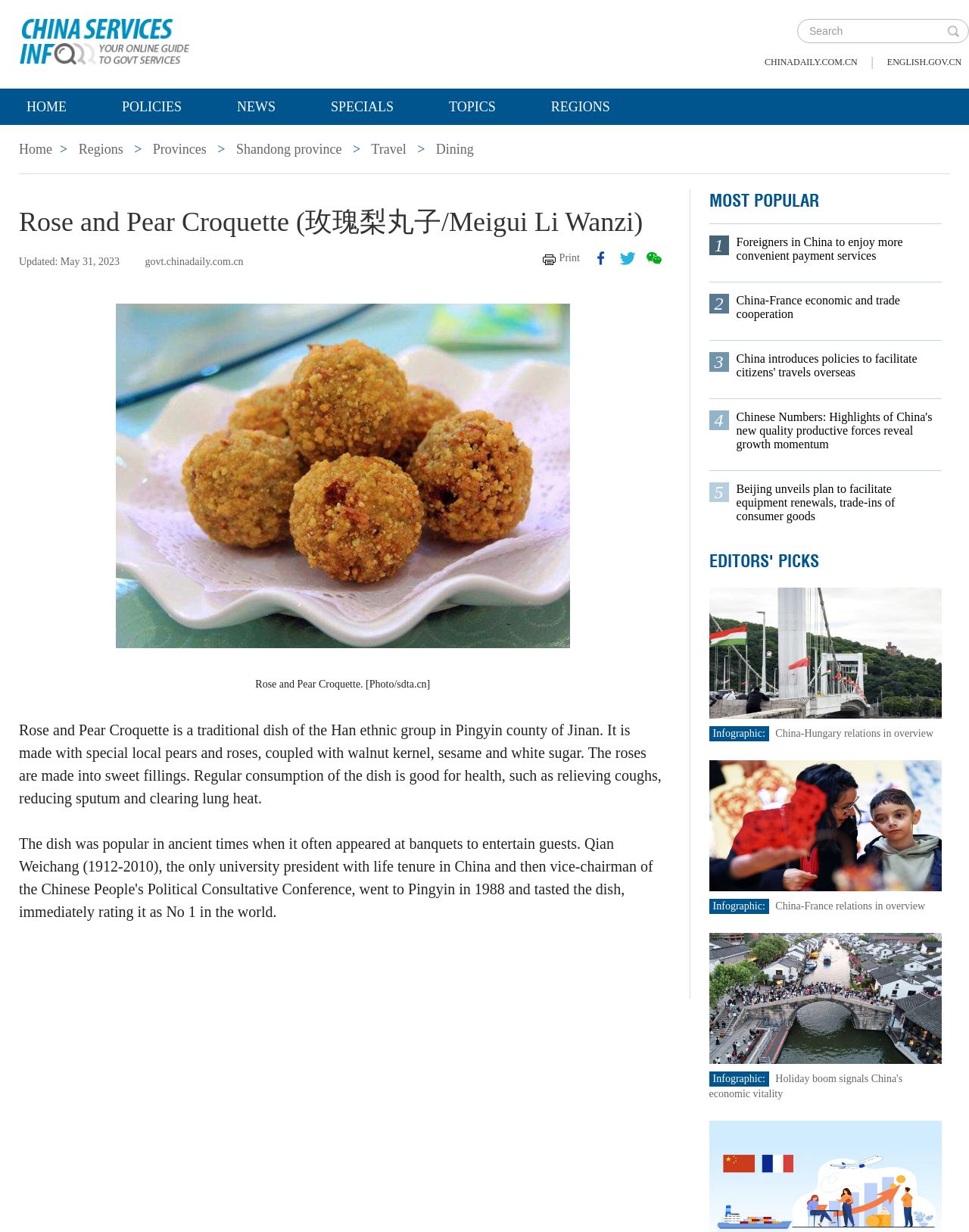Pinpoint the bounding box coordinates of the element that must be clicked to accomplish the following instruction: "View China-Hungary relations in overview". The coordinates should be in the format of four float numbers between 0 and 1, i.e., [left, top, right, bottom].

[0.732, 0.525, 0.972, 0.534]